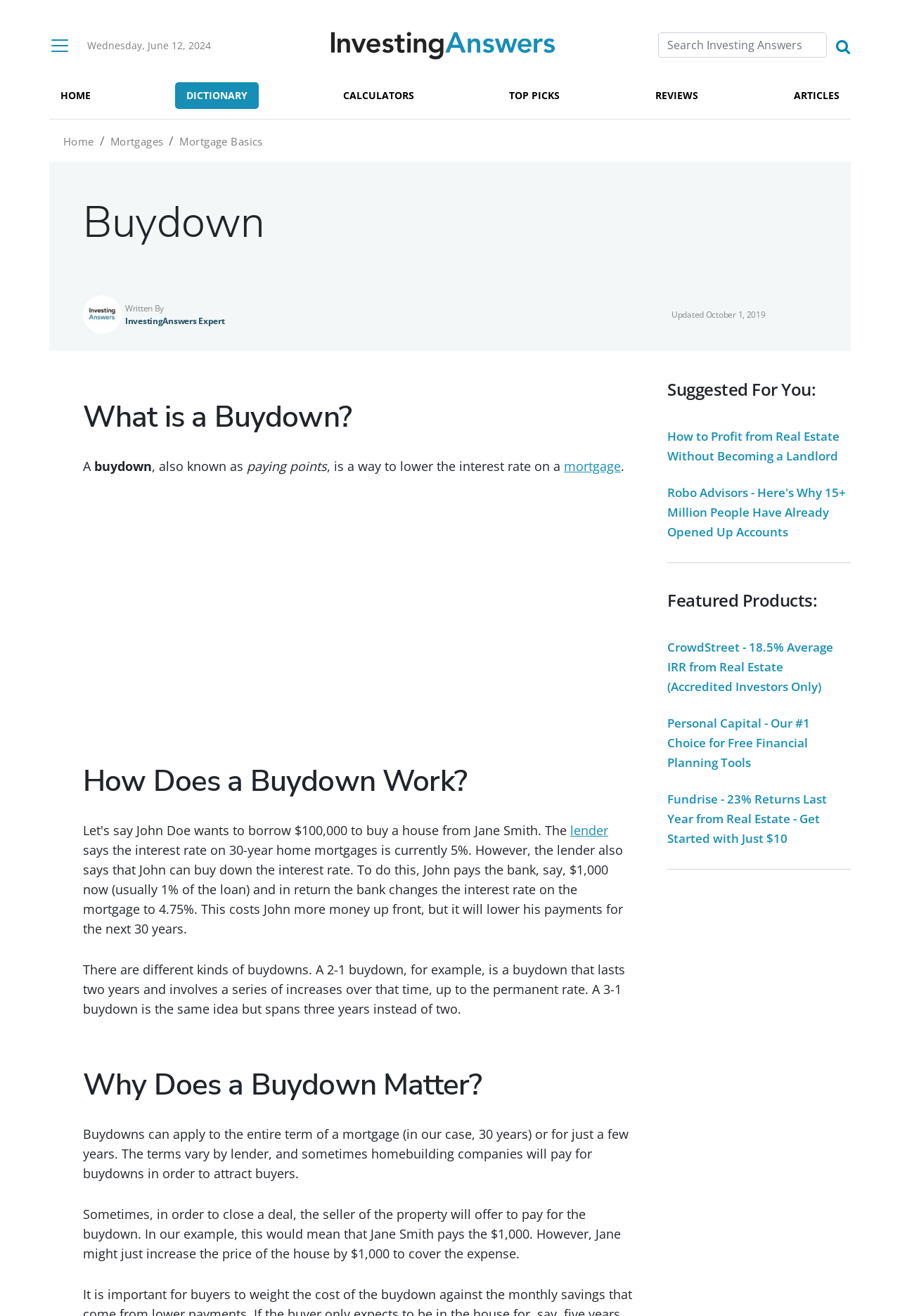How many types of buydowns are mentioned?
Answer the question with a detailed explanation, including all necessary information.

The webpage mentions two types of buydowns, which are 2-1 buydown and 3-1 buydown. These are explained in the section 'How Does a Buydown Work?'.